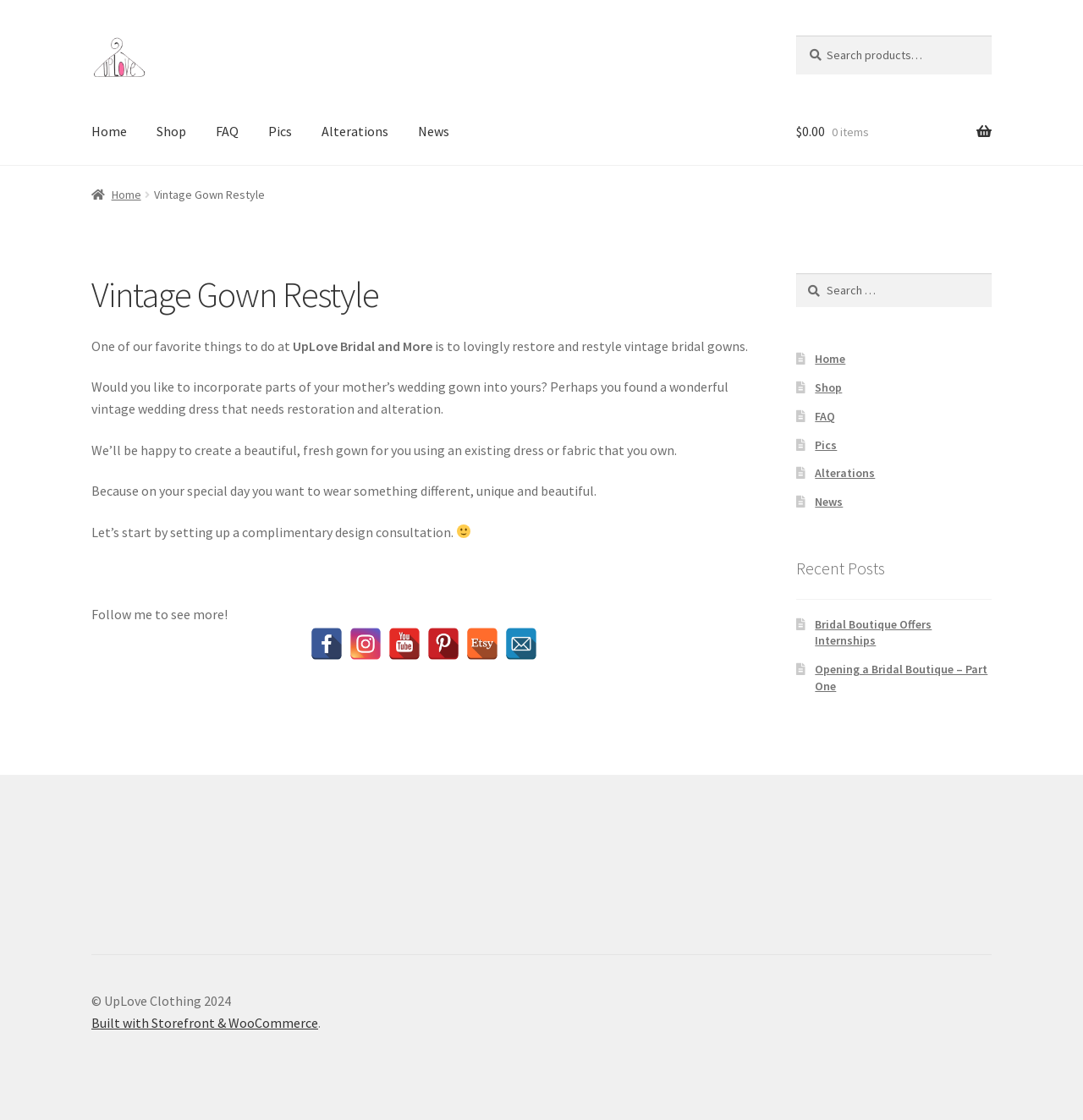Identify and provide the text content of the webpage's primary headline.

Vintage Gown Restyle